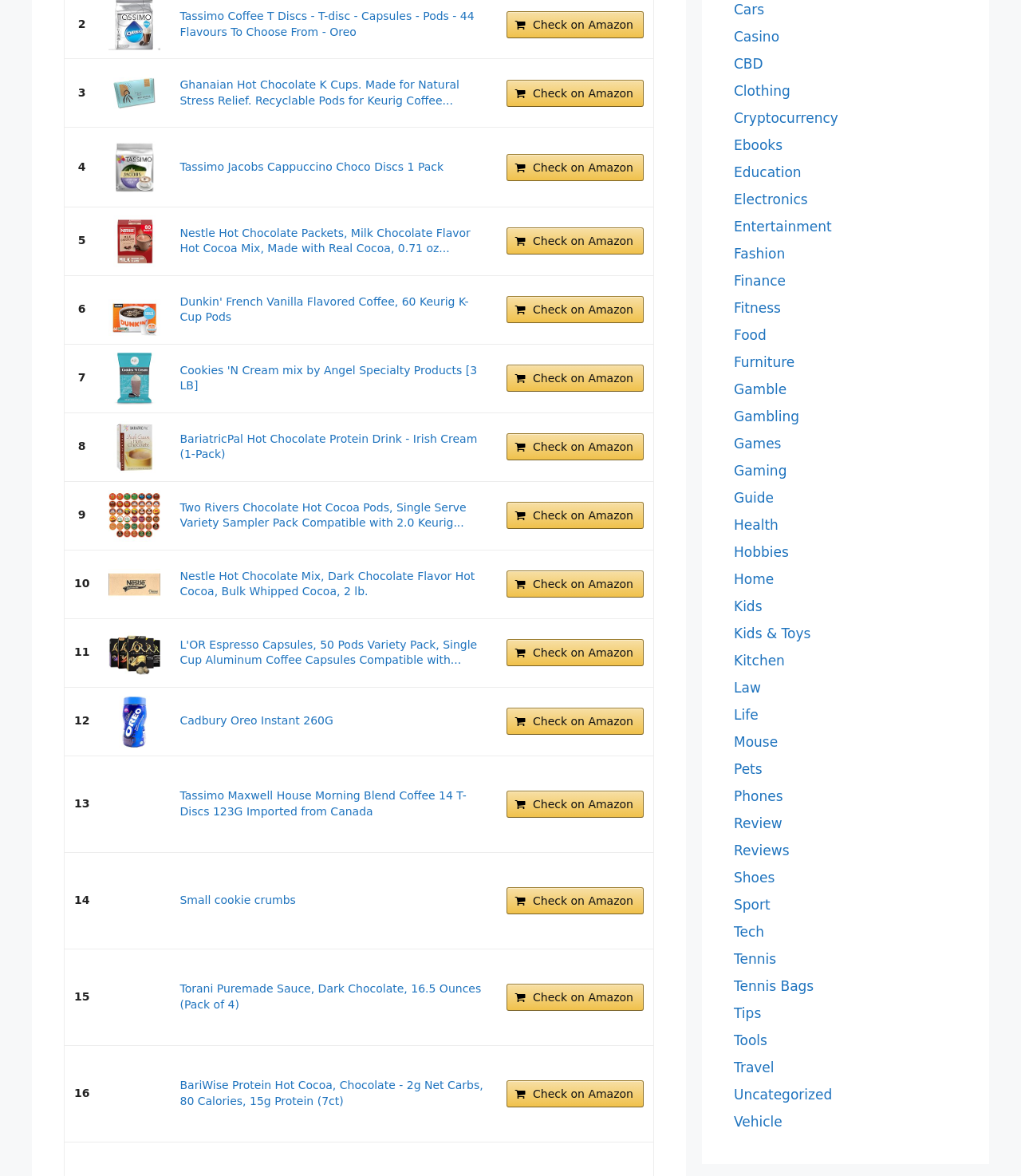Identify the bounding box of the HTML element described as: "Tennis Bags".

[0.719, 0.831, 0.797, 0.845]